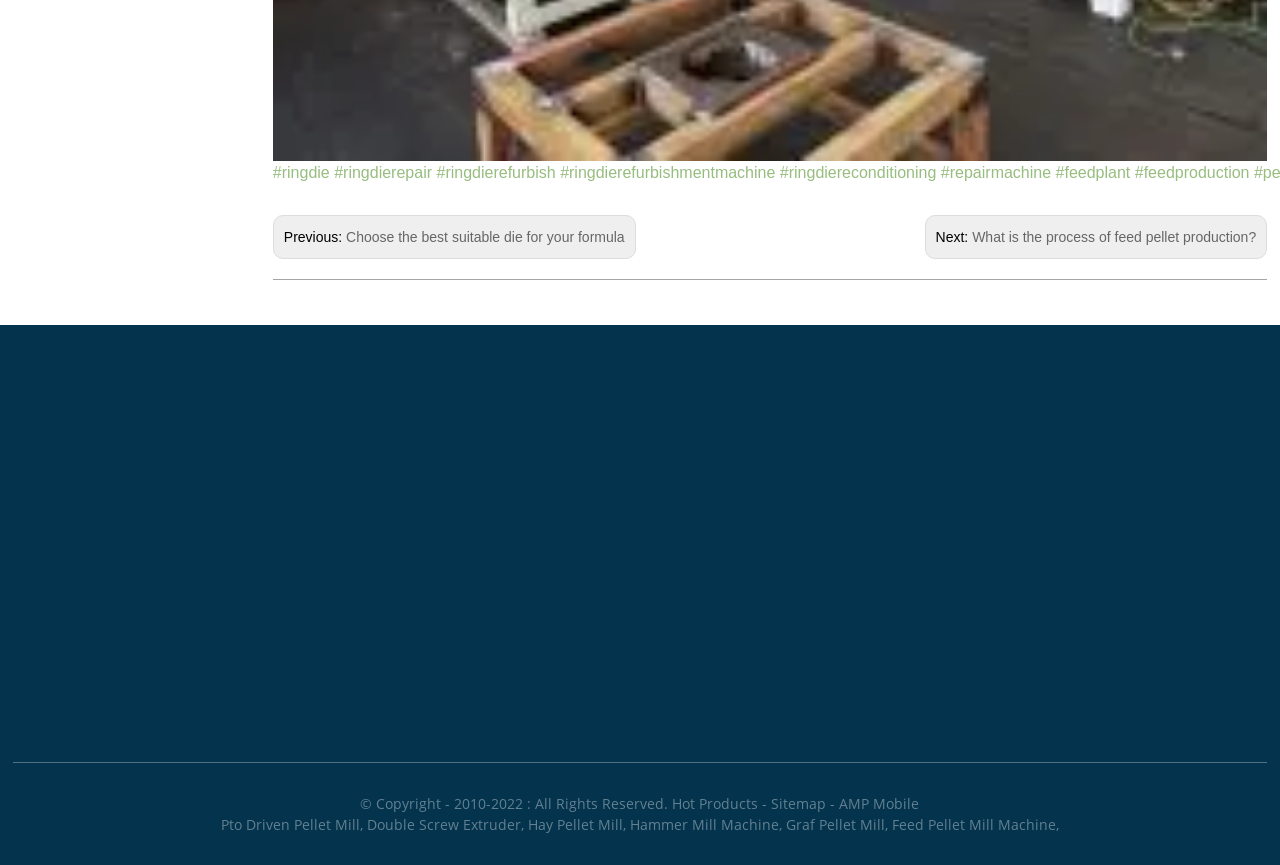Specify the bounding box coordinates of the region I need to click to perform the following instruction: "Download the Japanese guide to learning Japanese grammar". The coordinates must be four float numbers in the range of 0 to 1, i.e., [left, top, right, bottom].

None